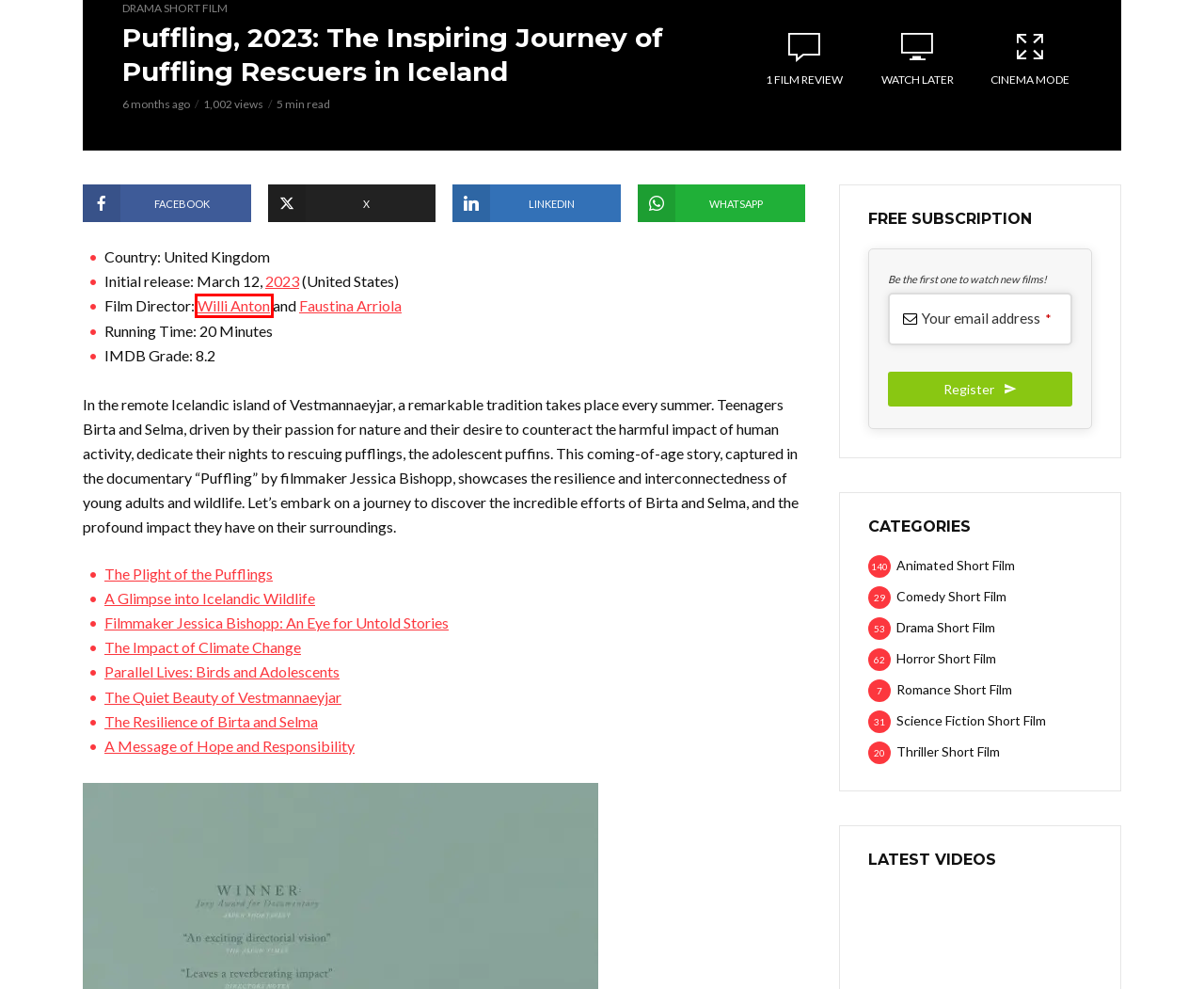Given a webpage screenshot with a UI element marked by a red bounding box, choose the description that best corresponds to the new webpage that will appear after clicking the element. The candidates are:
A. Animated Short Film - cMovie.Asia
B. Romance Short Film - cMovie.Asia
C. Brush: A Fox Tale, 2018: A heartwarming and visually captivating masterpiece - cMovie.Asia
D. Brush: A Fox Tale, 2018 – An Adorable Animation with Wholesome Characters - cMovie.Asia
E. Thriller Short Film - cMovie.Asia
F. Science Fiction Short Film - cMovie.Asia
G. Horror Short Film - cMovie.Asia
H. Drama Short Film - cMovie.Asia

D